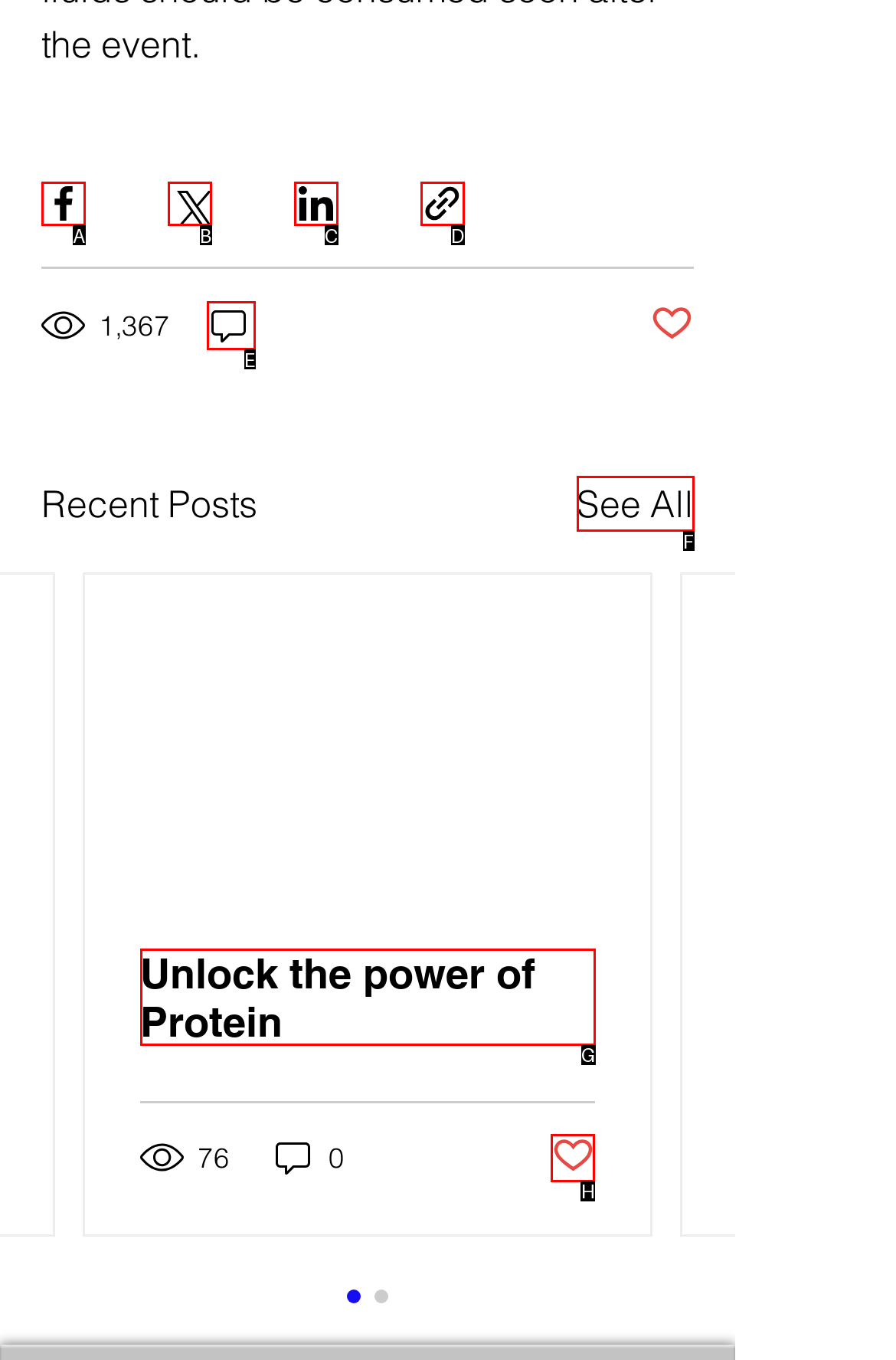Identify the correct letter of the UI element to click for this task: Like the post
Respond with the letter from the listed options.

H